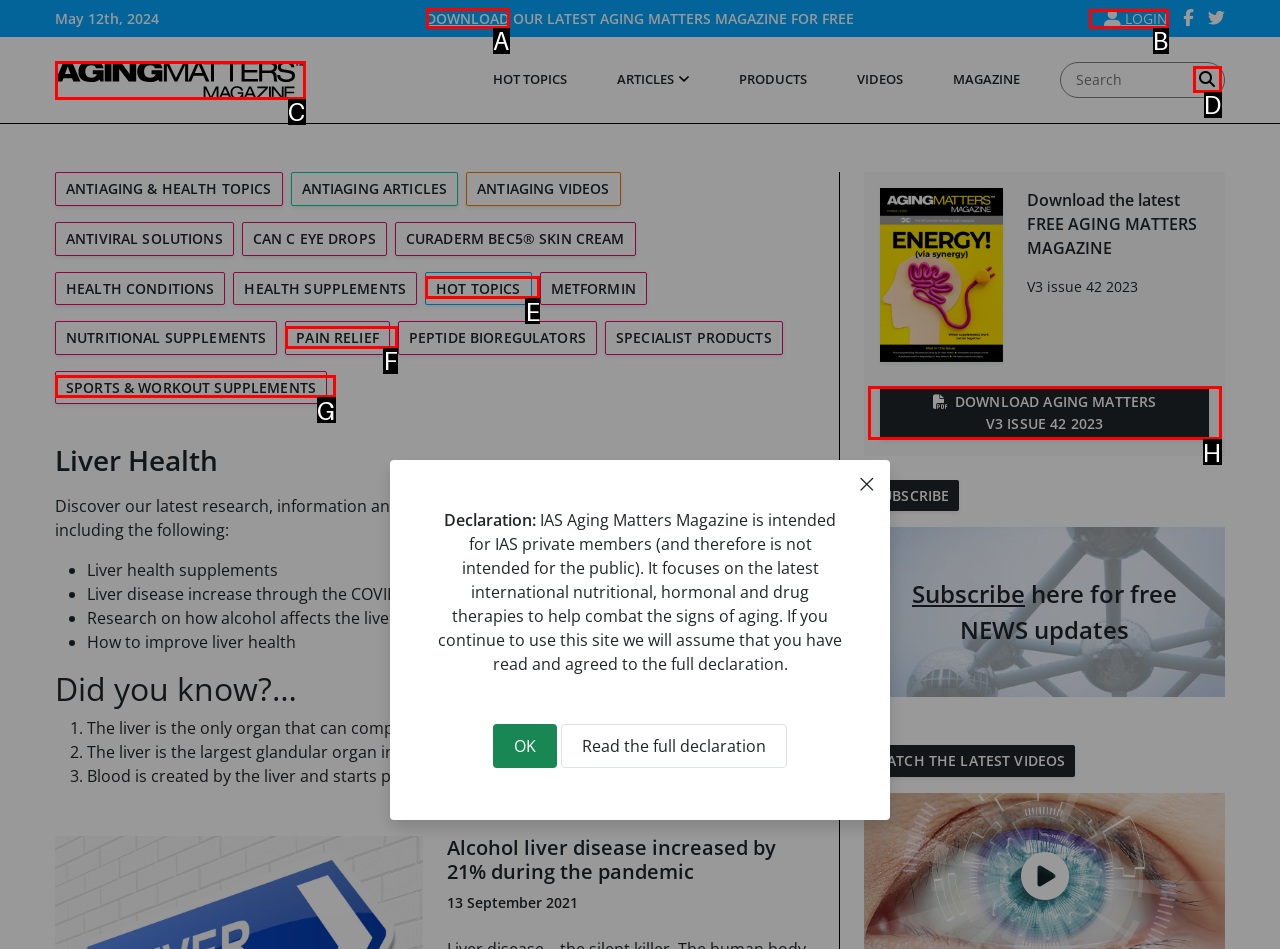Which option should be clicked to execute the following task: Download the latest Aging Matters Magazine? Respond with the letter of the selected option.

A